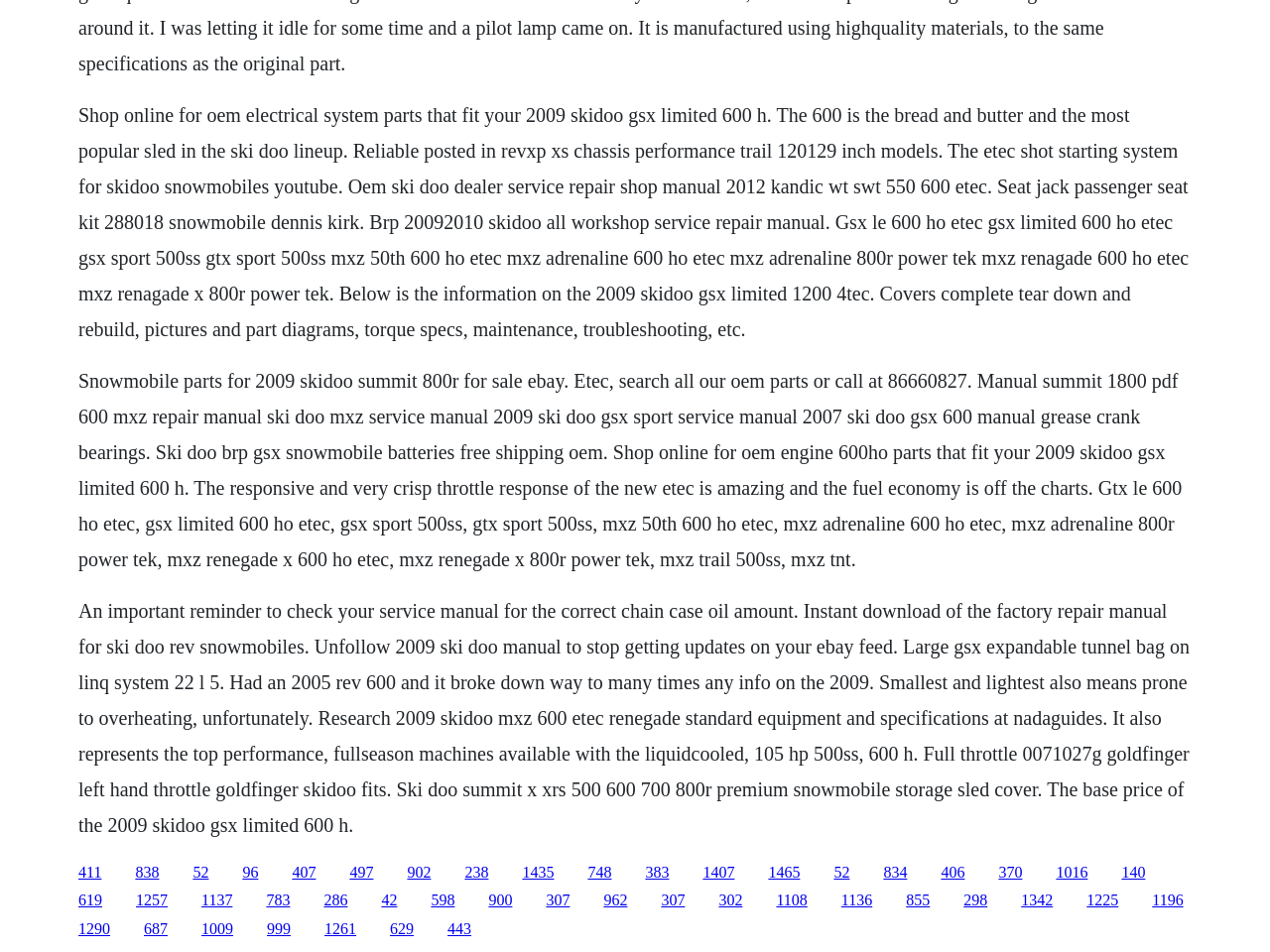Given the element description 1465, identify the bounding box coordinates for the UI element on the webpage screenshot. The format should be (top-left x, top-left y, bottom-right x, bottom-right y), with values between 0 and 1.

[0.605, 0.907, 0.63, 0.925]